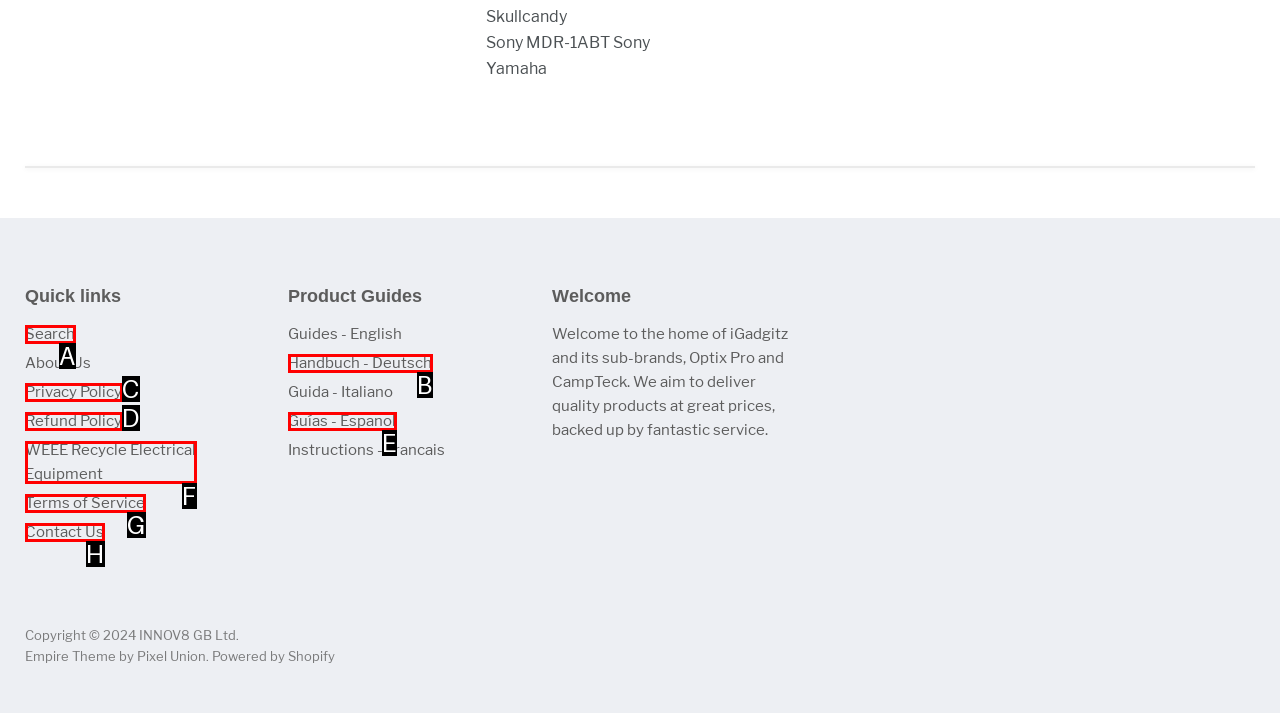Identify the letter that best matches this UI element description: Search
Answer with the letter from the given options.

A